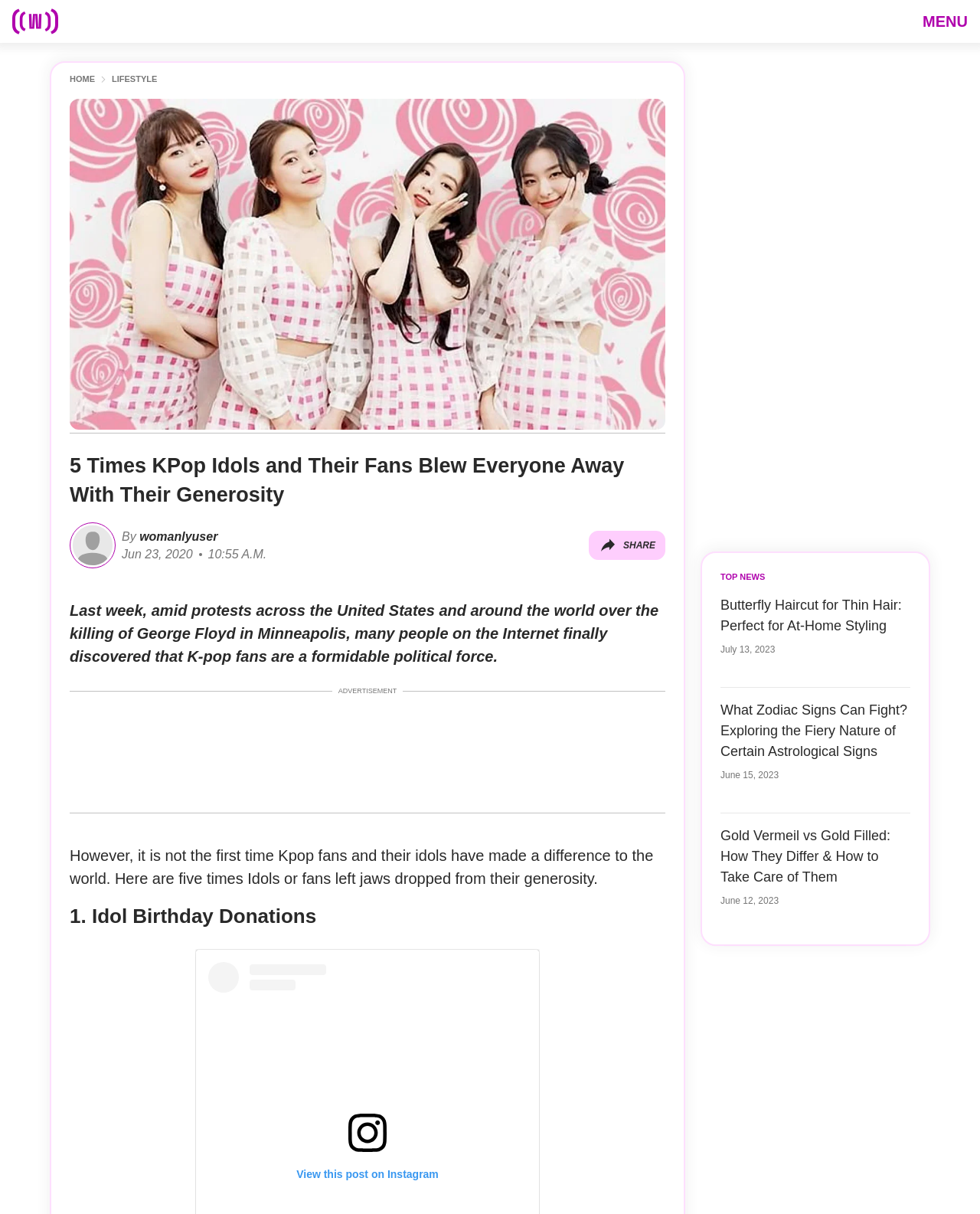Locate the bounding box coordinates of the clickable part needed for the task: "Read the article about KPop idols and their fans".

[0.071, 0.372, 0.679, 0.42]